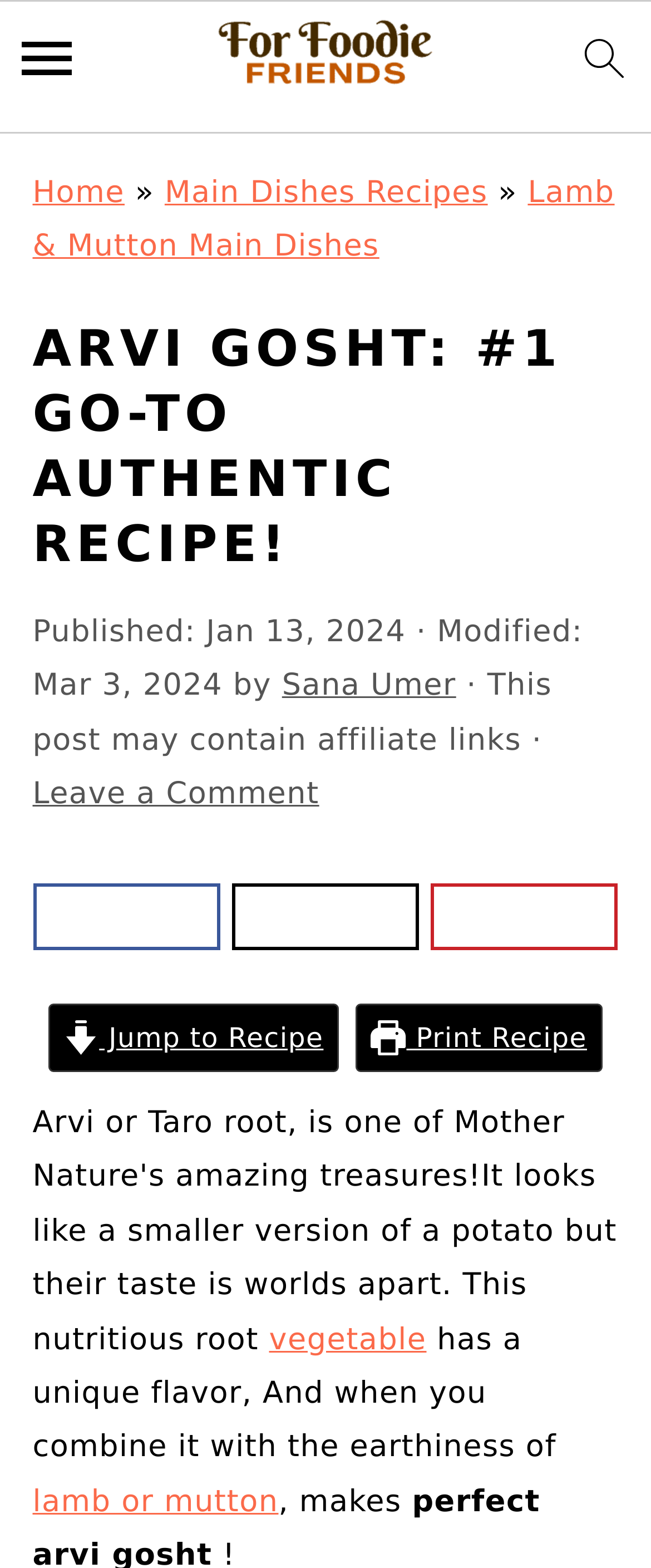What is the author of this recipe?
Using the picture, provide a one-word or short phrase answer.

Sana Umer